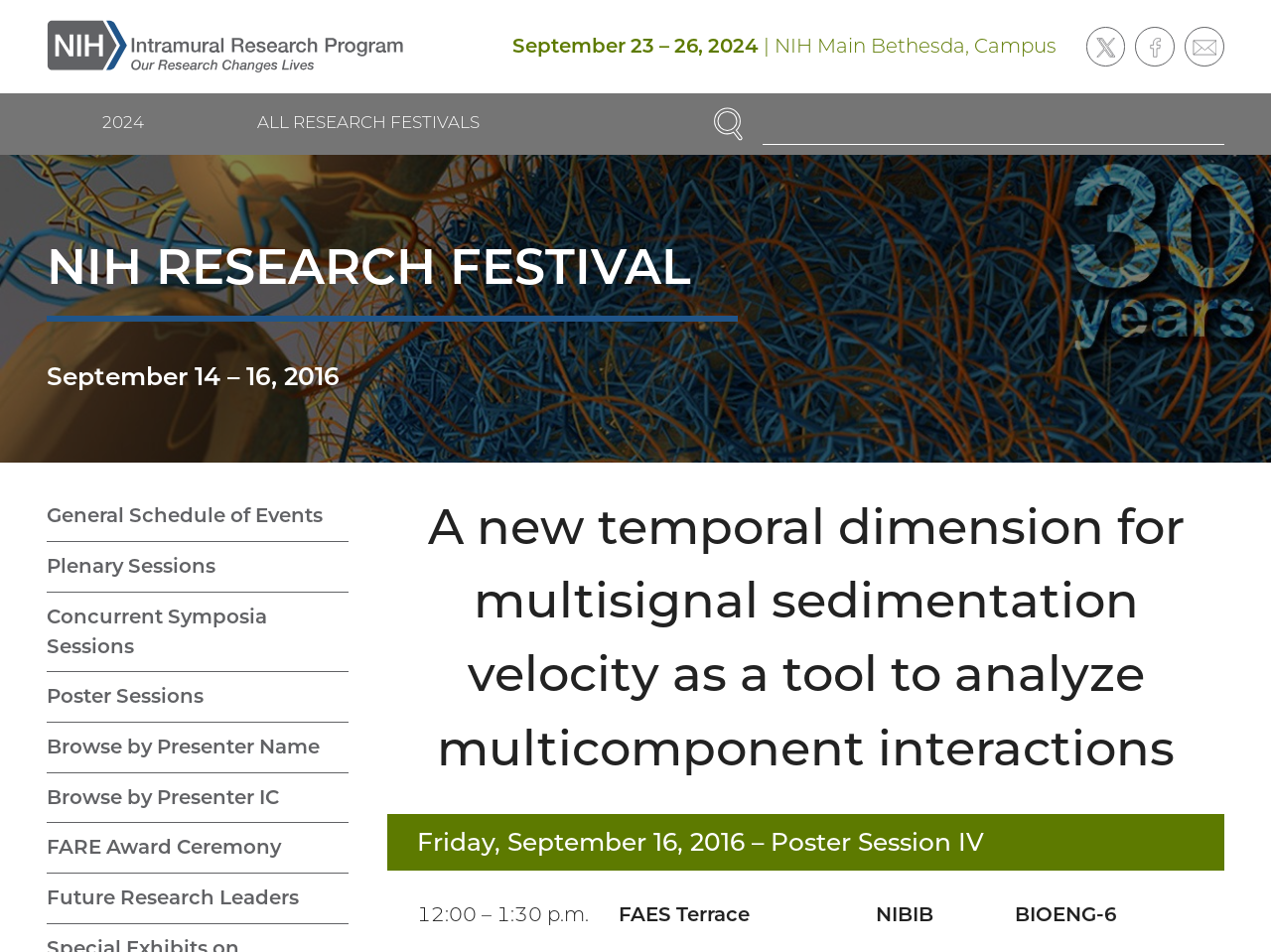Using the webpage screenshot, find the UI element described by Search. Provide the bounding box coordinates in the format (top-left x, top-left y, bottom-right x, bottom-right y), ensuring all values are floating point numbers between 0 and 1.

[0.554, 0.107, 0.593, 0.154]